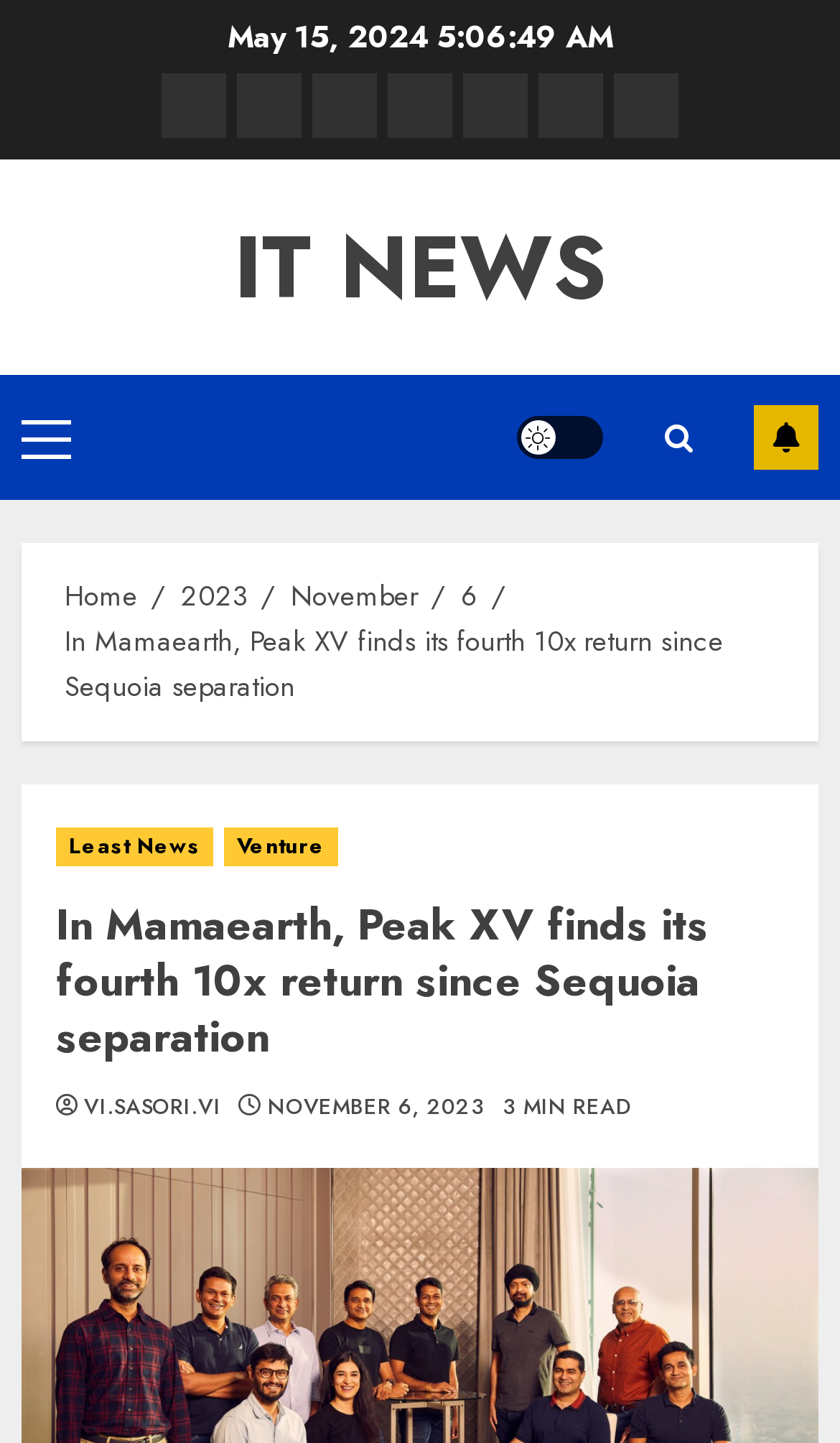Identify the bounding box coordinates of the specific part of the webpage to click to complete this instruction: "Subscribe by clicking the 'SUBSCRIBE' button".

[0.897, 0.281, 0.974, 0.326]